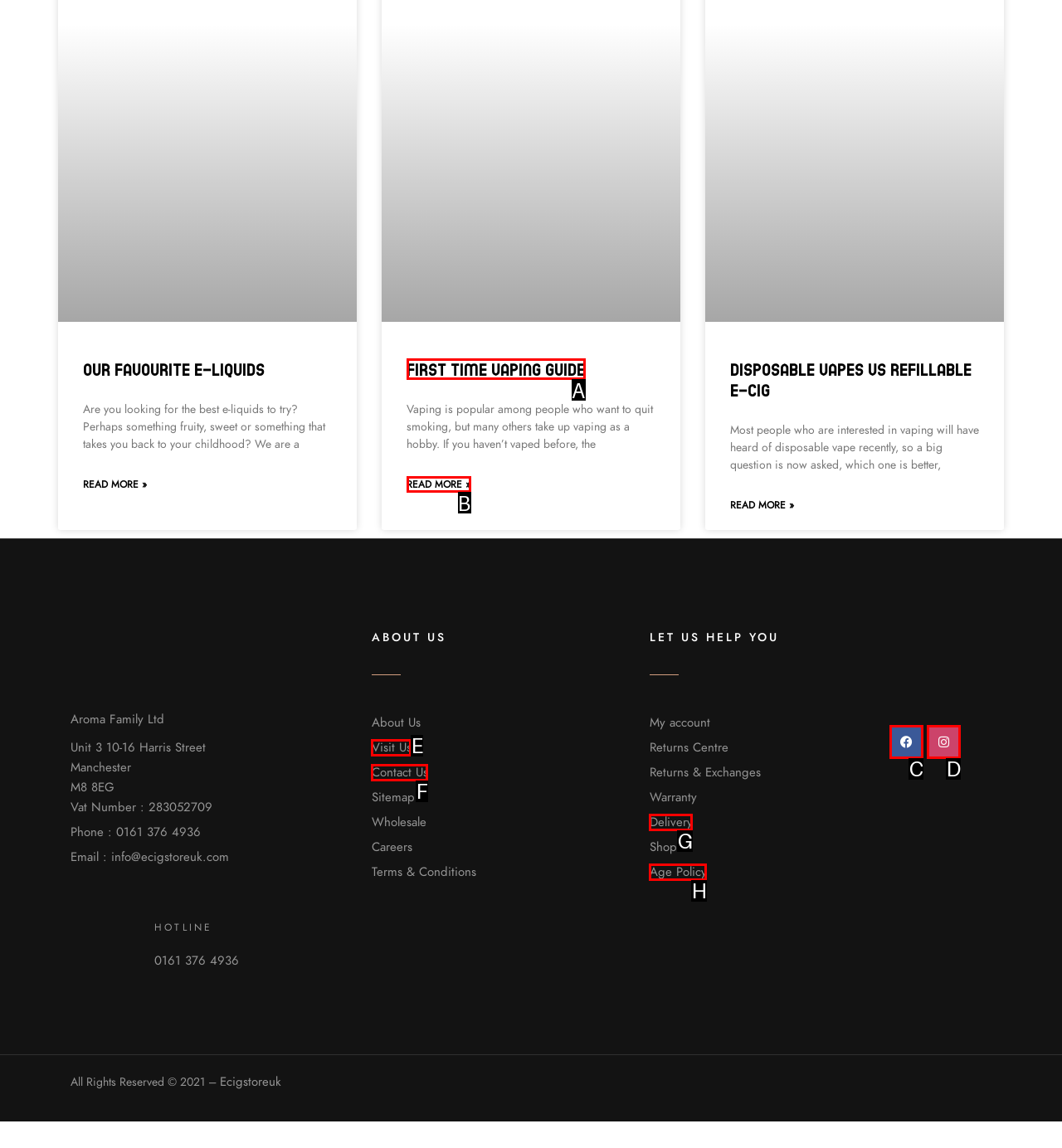Identify the correct UI element to click for the following task: Read more about First Time Vaping Guide Choose the option's letter based on the given choices.

B